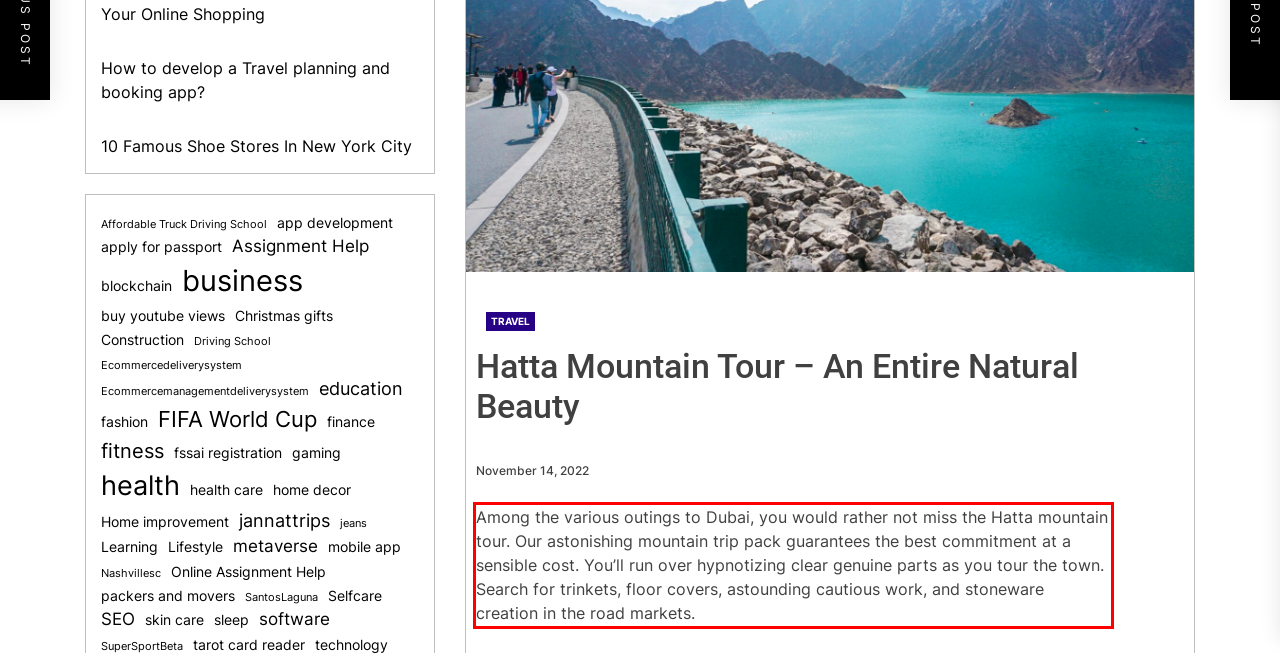There is a screenshot of a webpage with a red bounding box around a UI element. Please use OCR to extract the text within the red bounding box.

Among the various outings to Dubai, you would rather not miss the Hatta mountain tour. Our astonishing mountain trip pack guarantees the best commitment at a sensible cost. You’ll run over hypnotizing clear genuine parts as you tour the town. Search for trinkets, floor covers, astounding cautious work, and stoneware creation in the road markets.